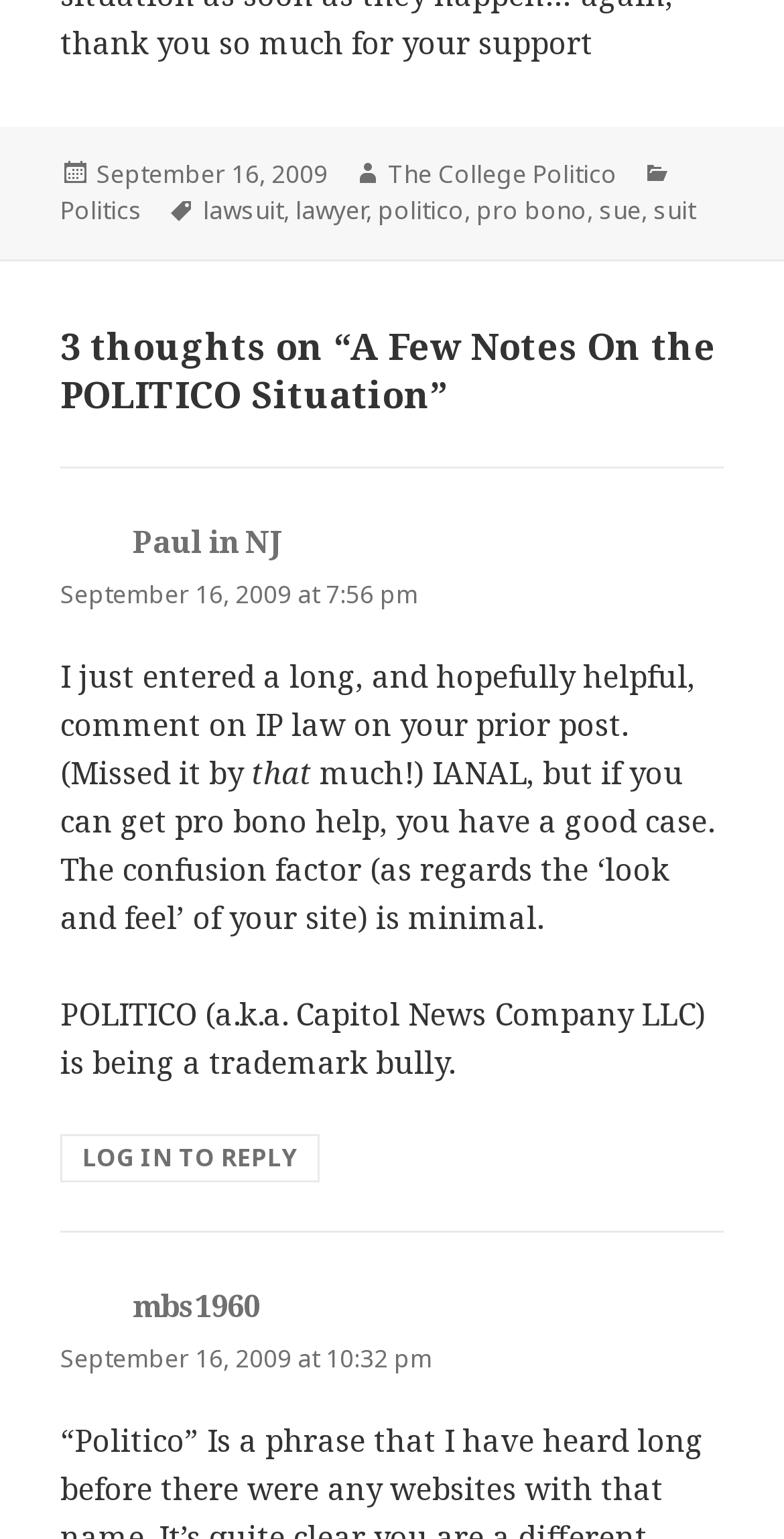Kindly determine the bounding box coordinates for the clickable area to achieve the given instruction: "Click on the 'LOG IN TO REPLY' button".

[0.077, 0.737, 0.408, 0.768]